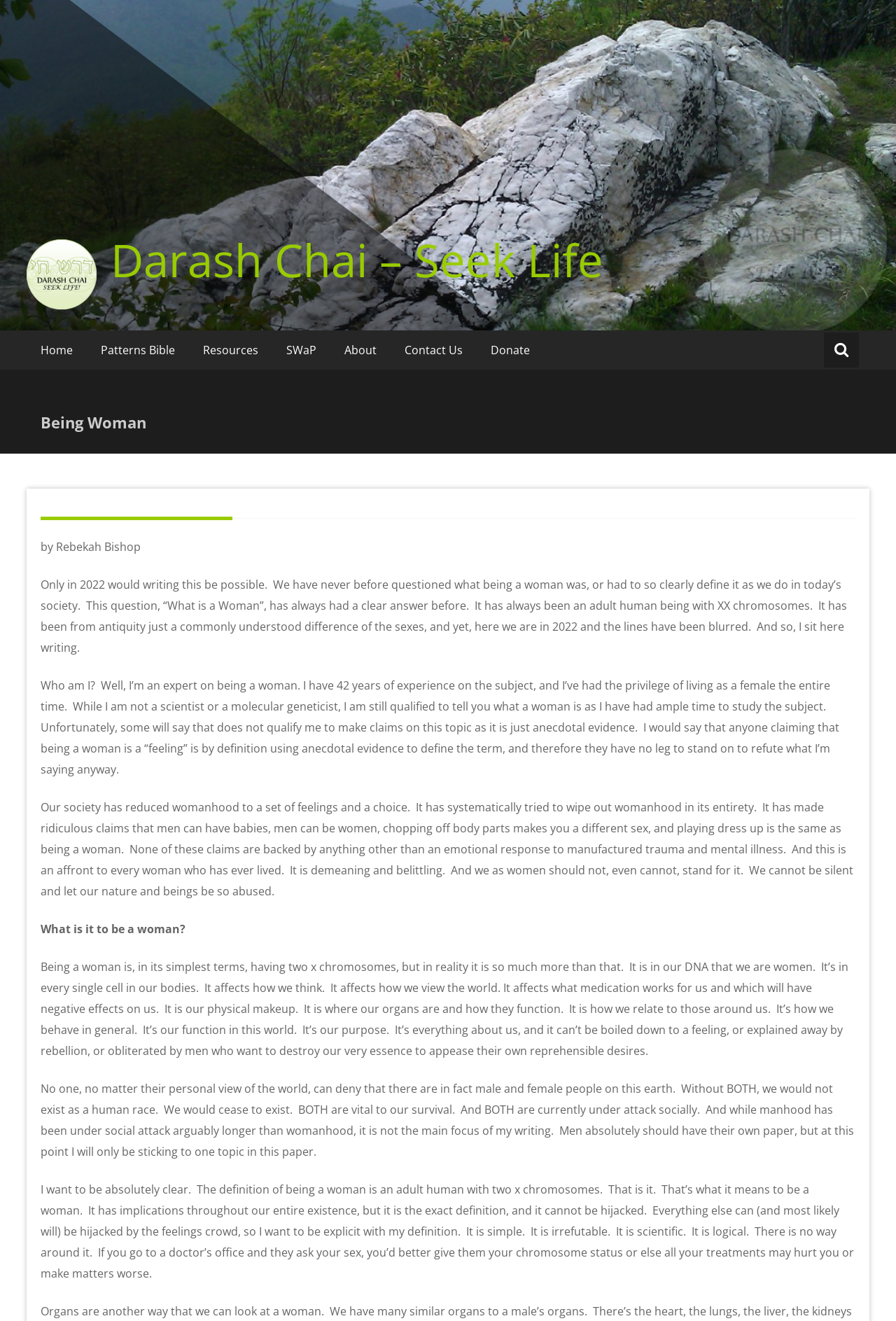Find the bounding box coordinates of the area that needs to be clicked in order to achieve the following instruction: "Click the 'Home' link". The coordinates should be specified as four float numbers between 0 and 1, i.e., [left, top, right, bottom].

[0.03, 0.25, 0.097, 0.28]